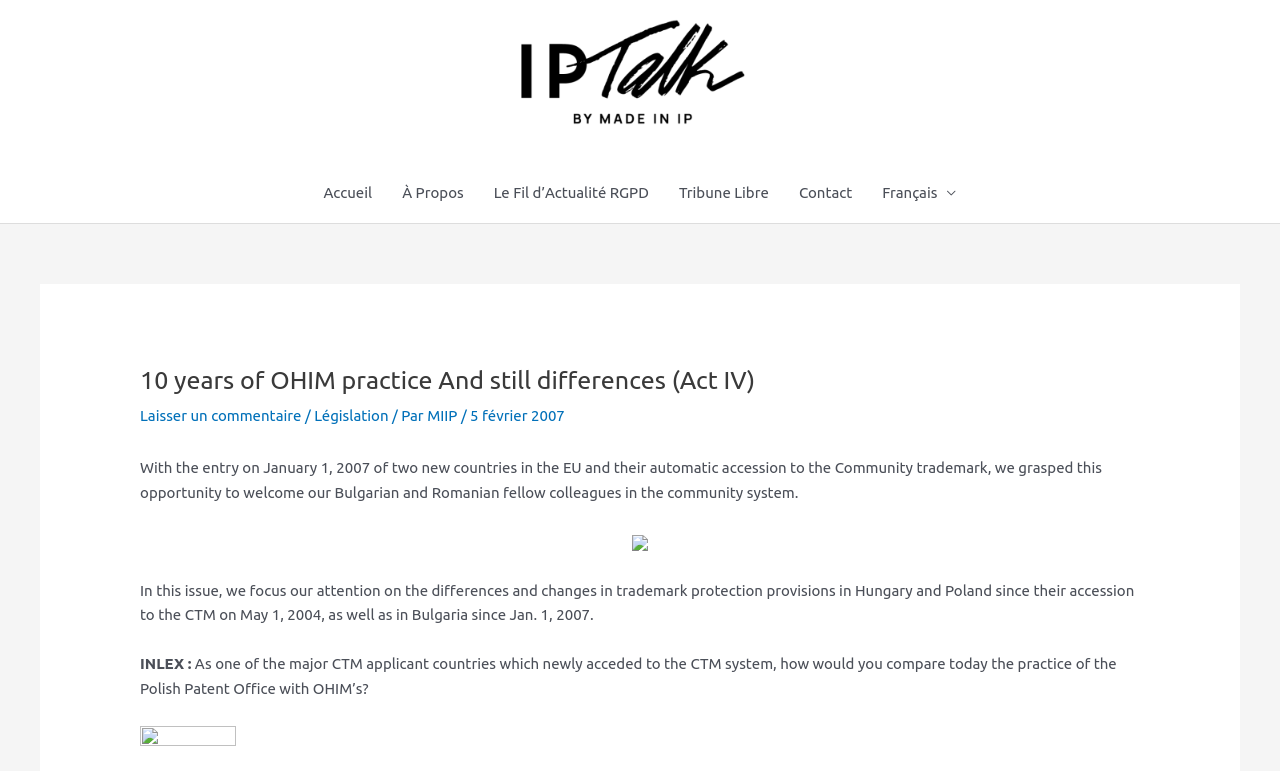Locate the bounding box of the UI element defined by this description: "Le Fil d’Actualité RGPD". The coordinates should be given as four float numbers between 0 and 1, formatted as [left, top, right, bottom].

[0.374, 0.212, 0.519, 0.29]